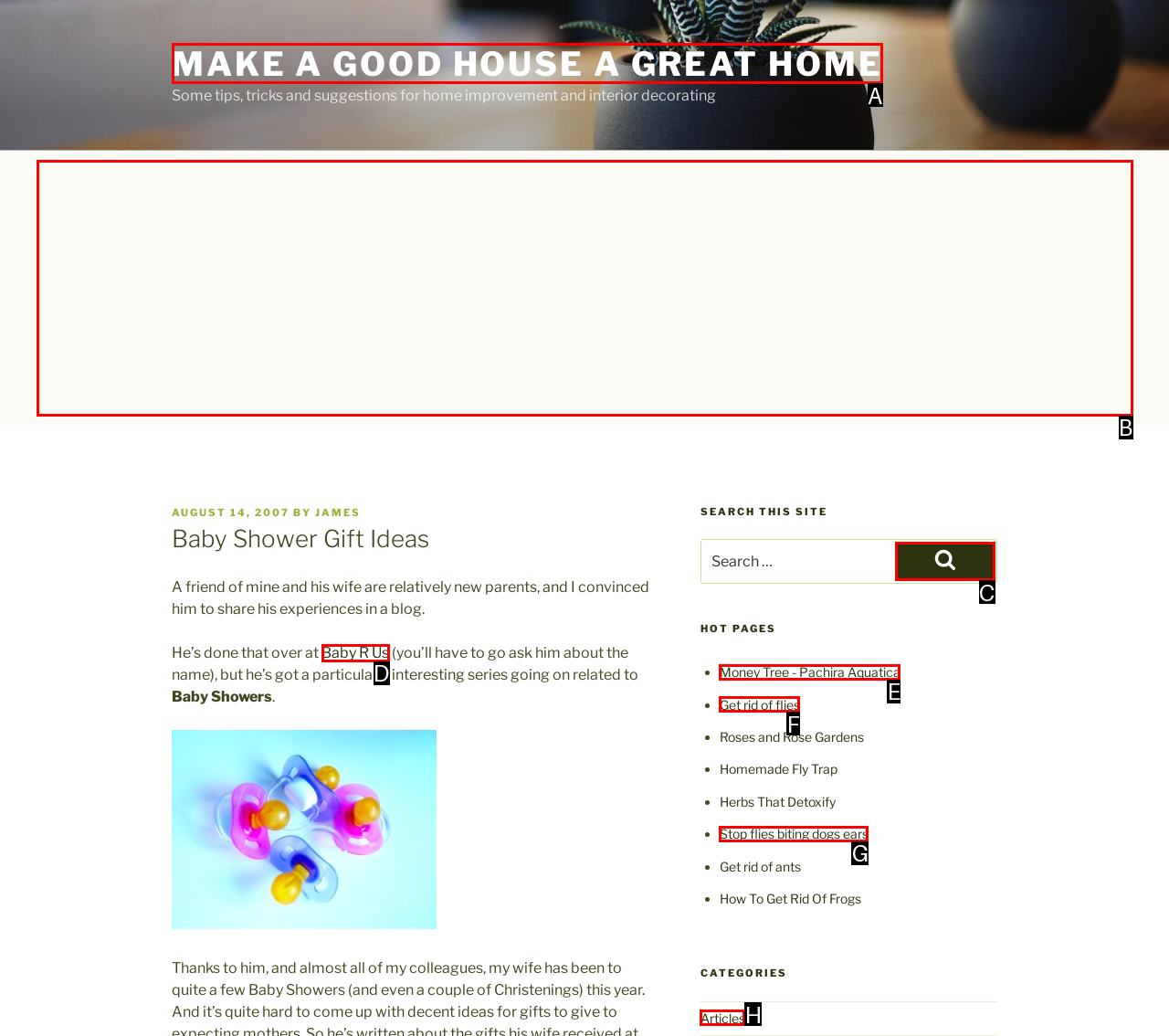Specify which UI element should be clicked to accomplish the task: Click on 'MAKE A GOOD HOUSE A GREAT HOME'. Answer with the letter of the correct choice.

A